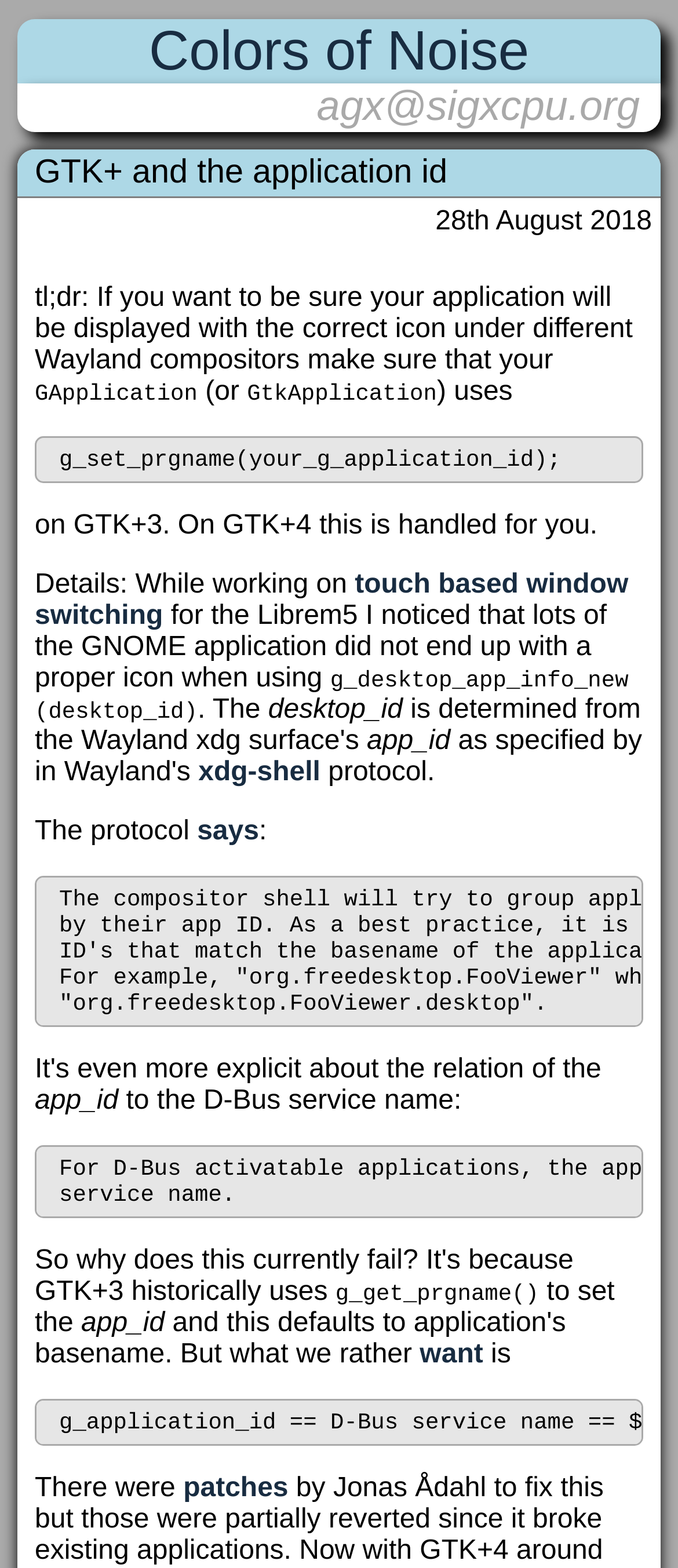What is the date mentioned in the article?
Analyze the screenshot and provide a detailed answer to the question.

I found the date by looking at the StaticText element with the text '28th August 2018' which has a bounding box coordinate of [0.642, 0.132, 0.962, 0.151]. This text is likely to be a date since it is in the format of day, month, and year.